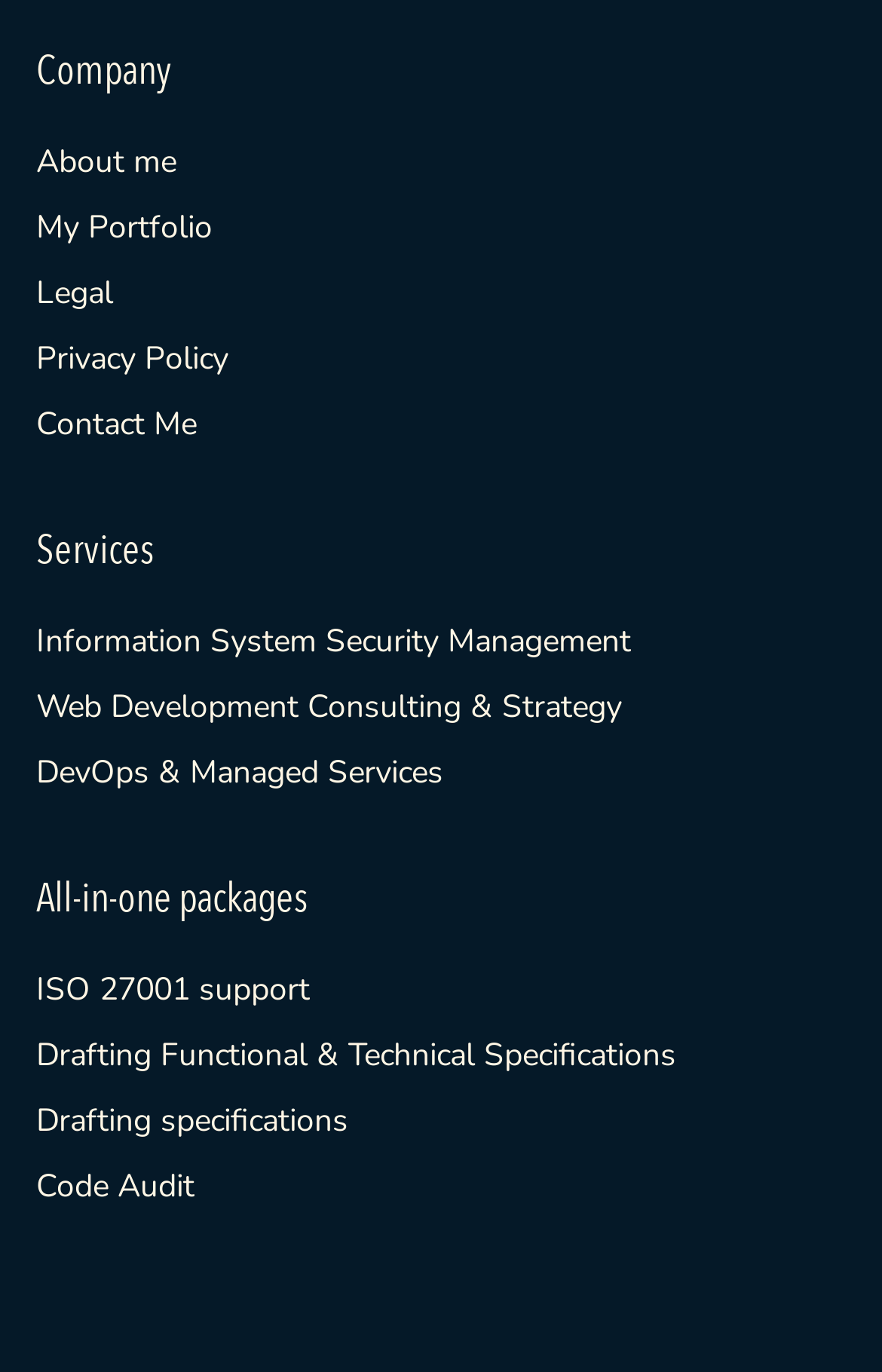Determine the bounding box coordinates for the area that needs to be clicked to fulfill this task: "learn about information system security management". The coordinates must be given as four float numbers between 0 and 1, i.e., [left, top, right, bottom].

[0.041, 0.45, 0.715, 0.485]